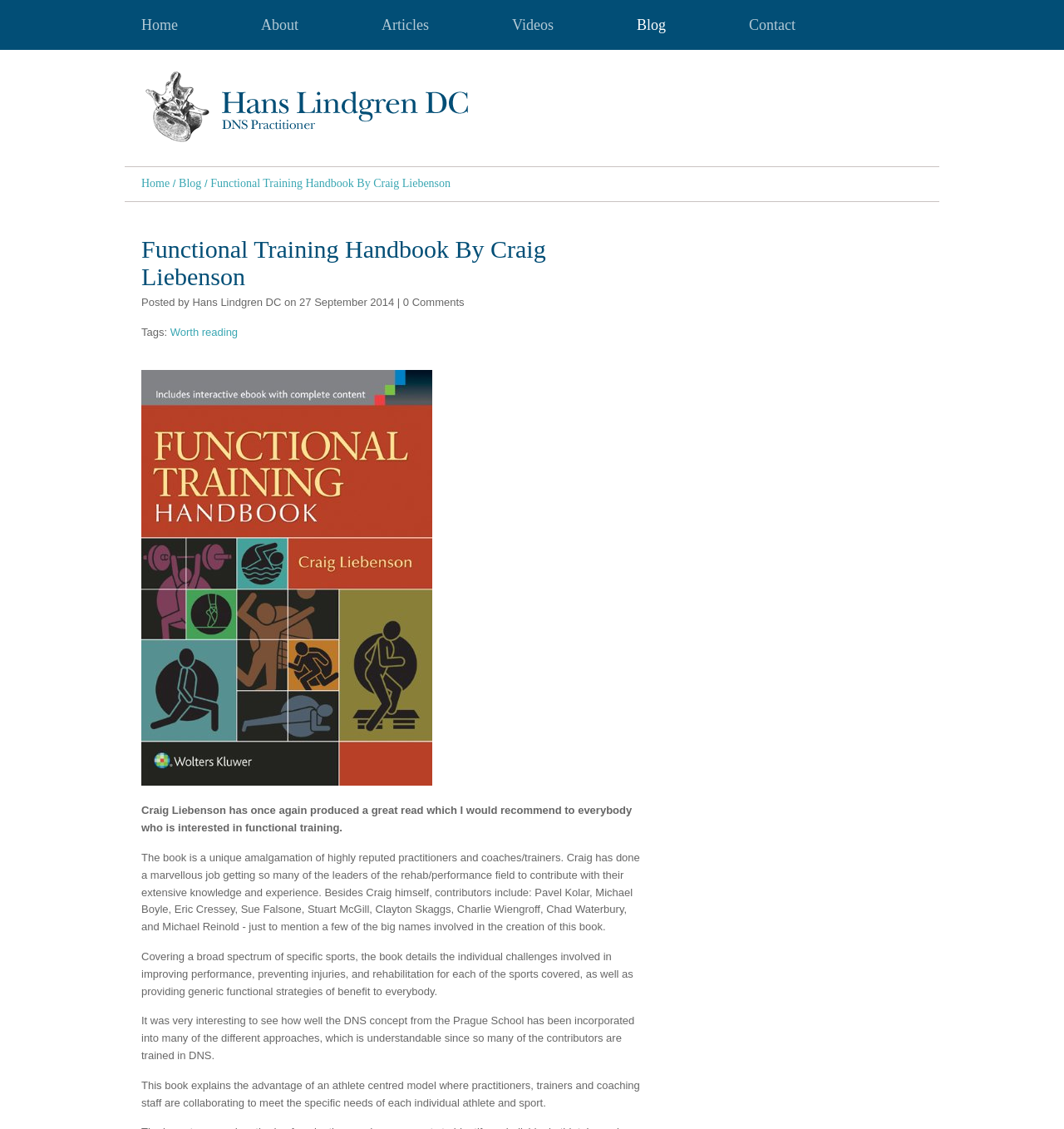How many contributors are mentioned in the book?
Respond to the question with a well-detailed and thorough answer.

I counted the number of contributors mentioned in the text content of the webpage, which includes Pavel Kolar, Michael Boyle, Eric Cressey, Sue Falsone, Stuart McGill, Clayton Skaggs, Charlie Wiengroff, Chad Waterbury, and Michael Reinold, among others.